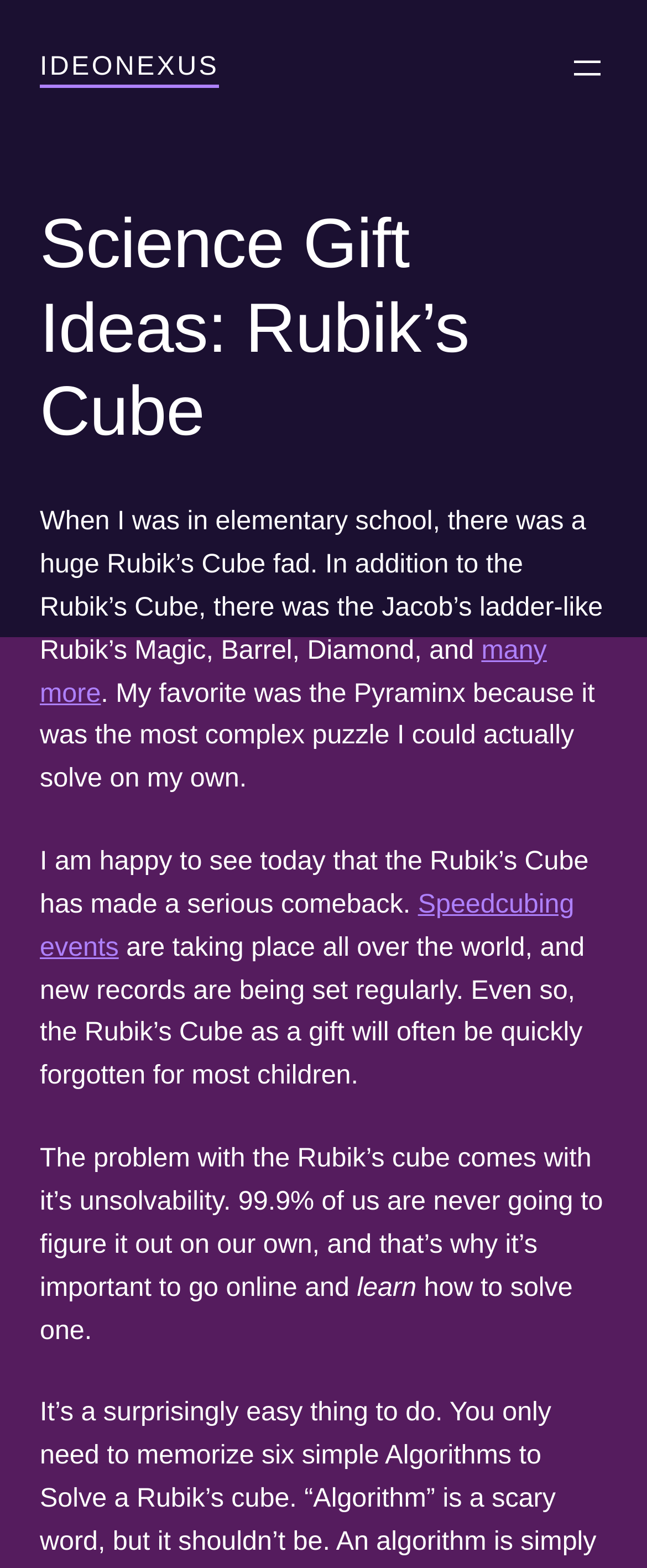Generate the text of the webpage's primary heading.

Science Gift Ideas: Rubik’s Cube